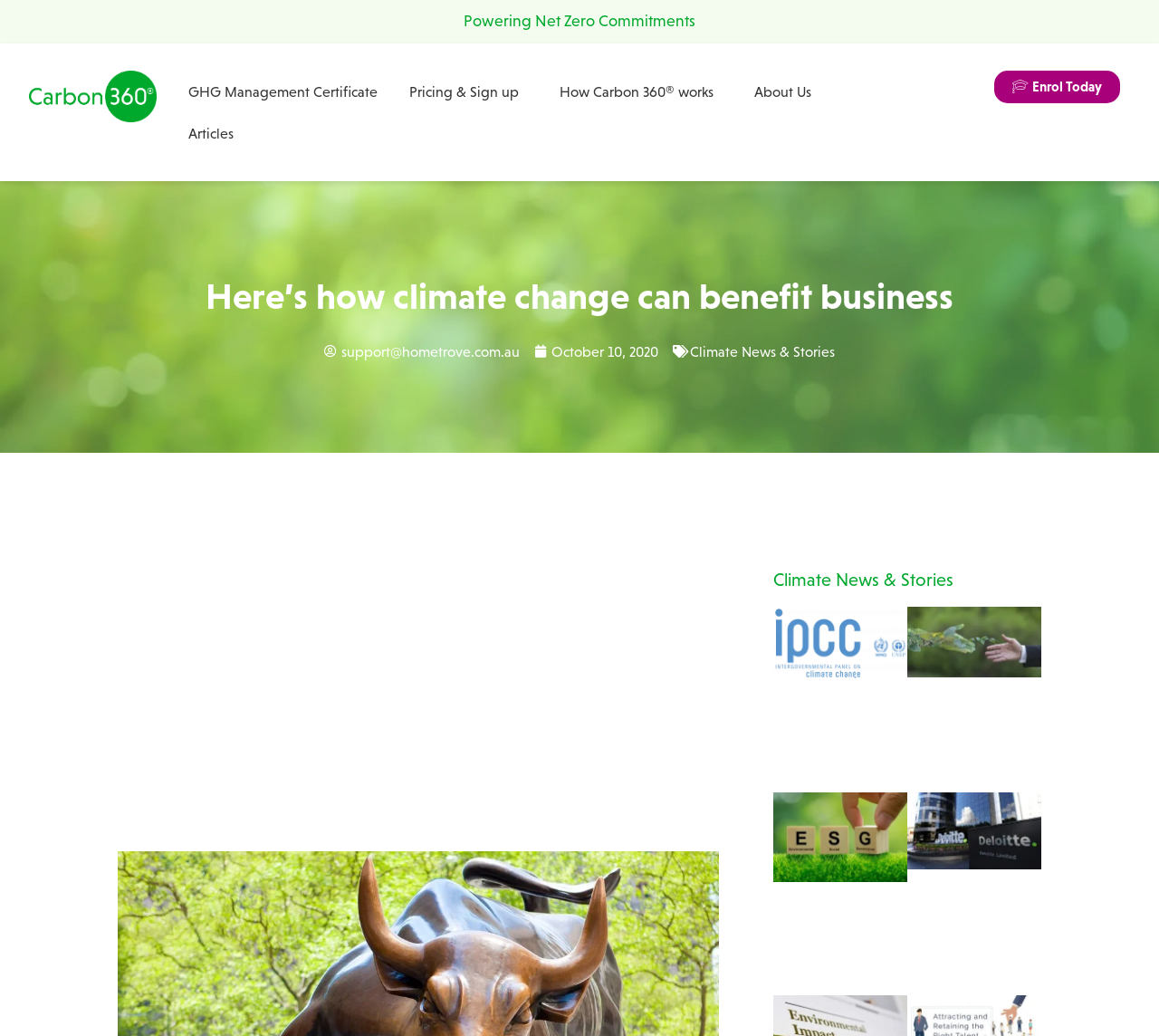How many article sections are there?
Refer to the image and provide a detailed answer to the question.

I counted the number of article sections, which are '5 key takeouts from the new IPCC Climate Report', 'Overwhelming majority of Australians look to Brands to make a climate difference', '67% of retail investors now prefer ESG investments', and 'Massive and rapid swing. 75% of Australian businesses leaders believe world is at climate change tipping point: Deloitte Report'.